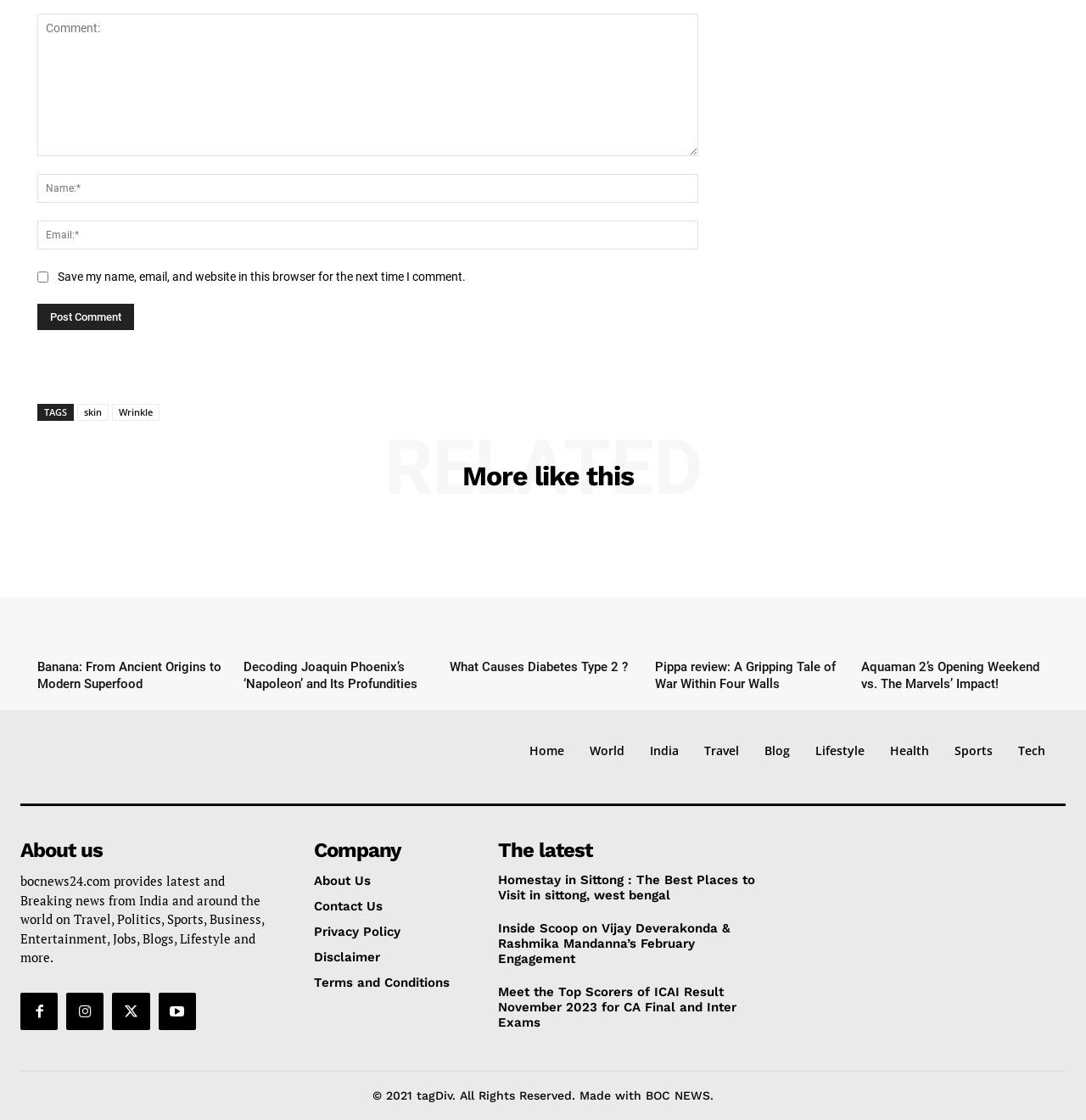Please determine the bounding box coordinates of the section I need to click to accomplish this instruction: "Enter your comment".

[0.034, 0.012, 0.643, 0.14]